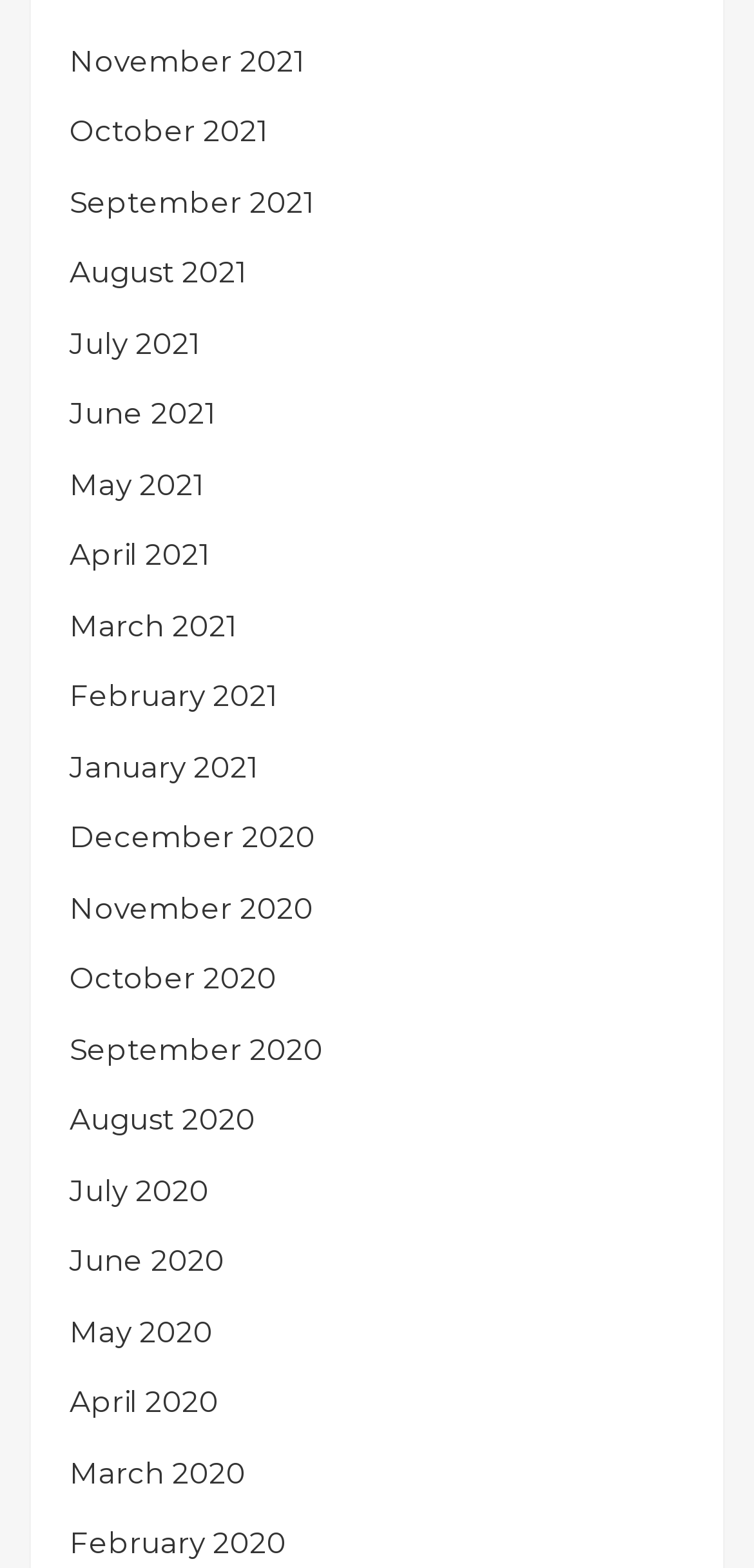Please provide a brief answer to the question using only one word or phrase: 
How many months are listed in 2020?

12